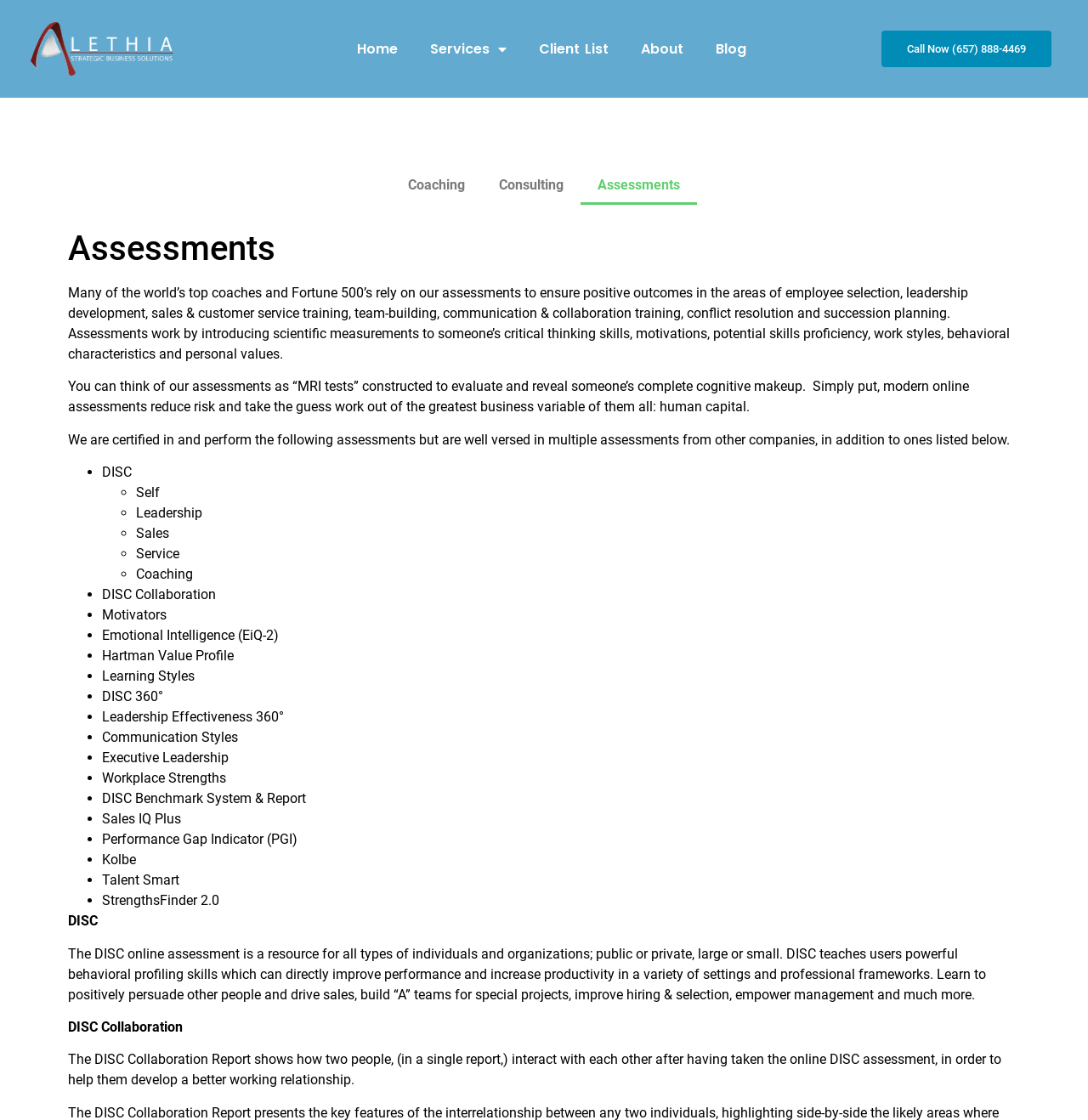Please identify the bounding box coordinates of the element that needs to be clicked to execute the following command: "Learn about 'Coaching' assessments". Provide the bounding box using four float numbers between 0 and 1, formatted as [left, top, right, bottom].

[0.359, 0.148, 0.443, 0.183]